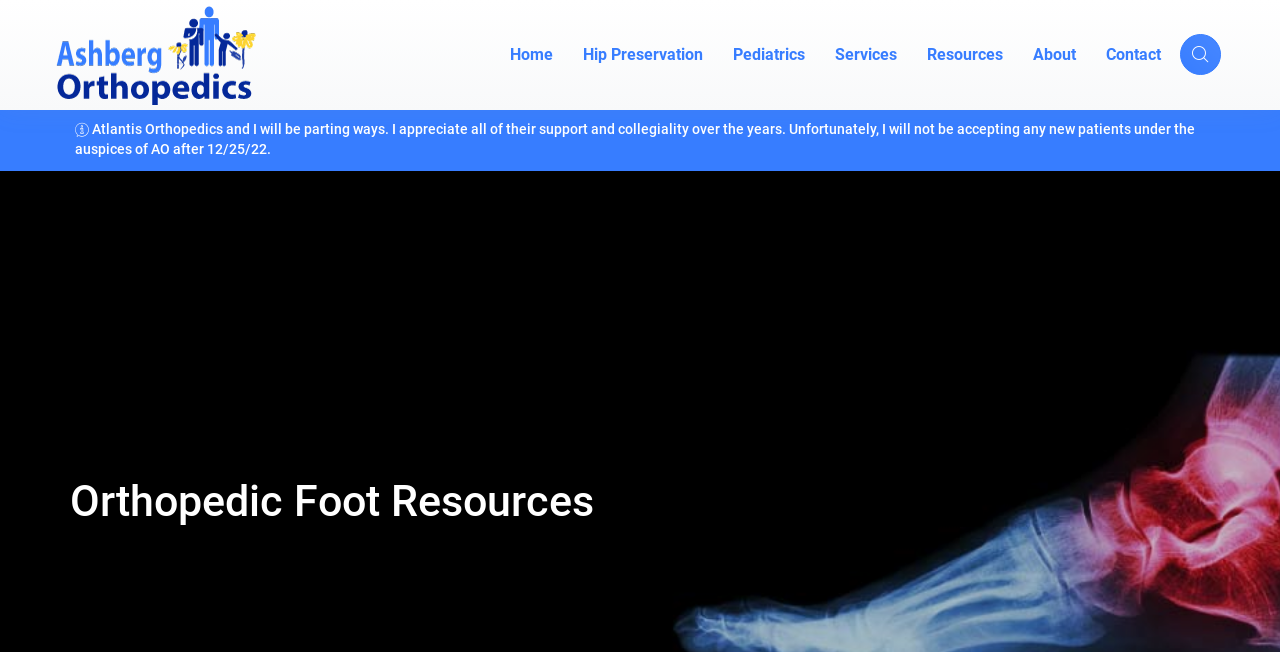Can you find the bounding box coordinates for the UI element given this description: "Services"? Provide the coordinates as four float numbers between 0 and 1: [left, top, right, bottom].

[0.641, 0.023, 0.712, 0.145]